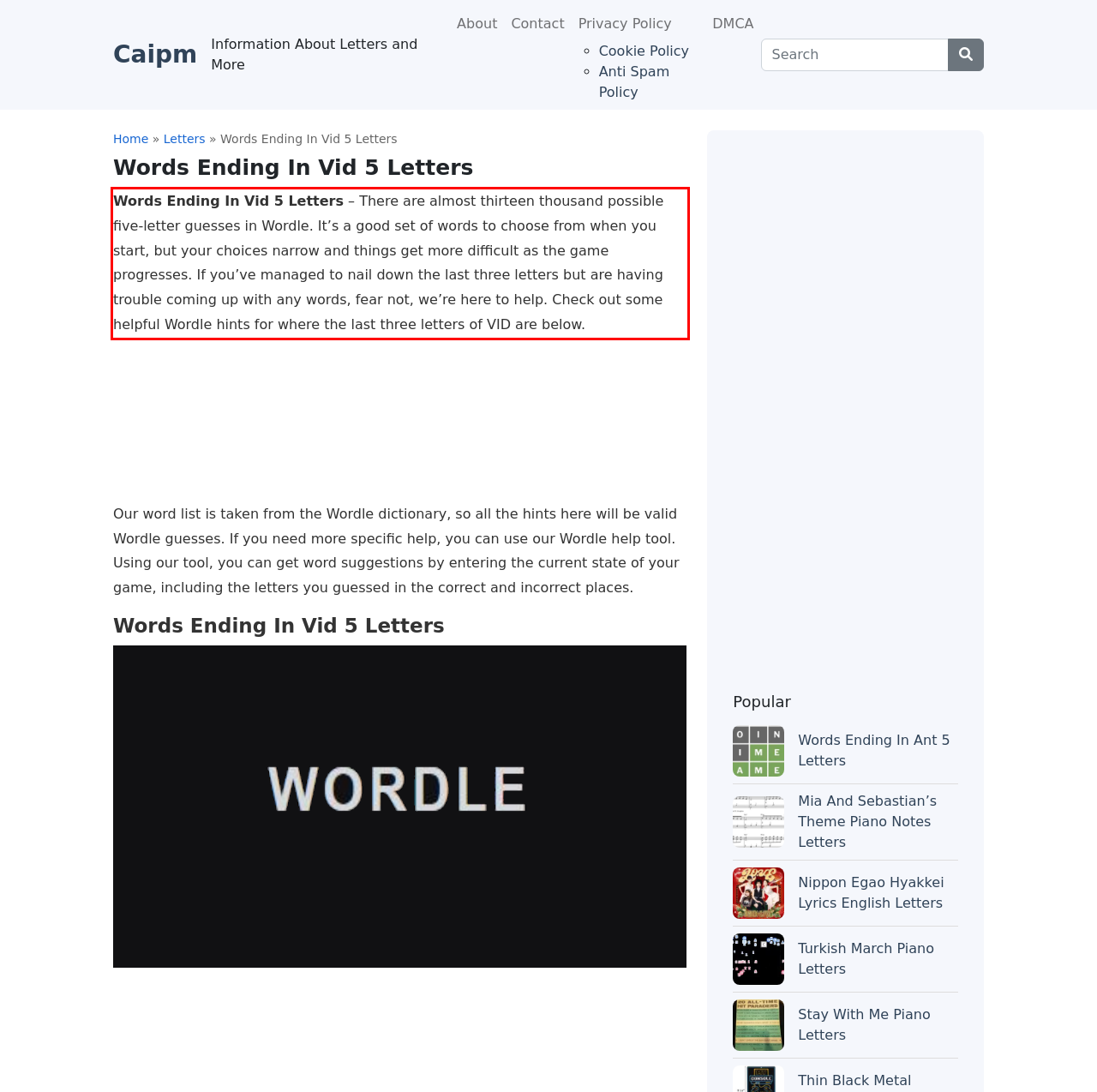Examine the screenshot of the webpage, locate the red bounding box, and perform OCR to extract the text contained within it.

Words Ending In Vid 5 Letters – There are almost thirteen thousand possible five-letter guesses in Wordle. It’s a good set of words to choose from when you start, but your choices narrow and things get more difficult as the game progresses. If you’ve managed to nail down the last three letters but are having trouble coming up with any words, fear not, we’re here to help. Check out some helpful Wordle hints for where the last three letters of VID are below.